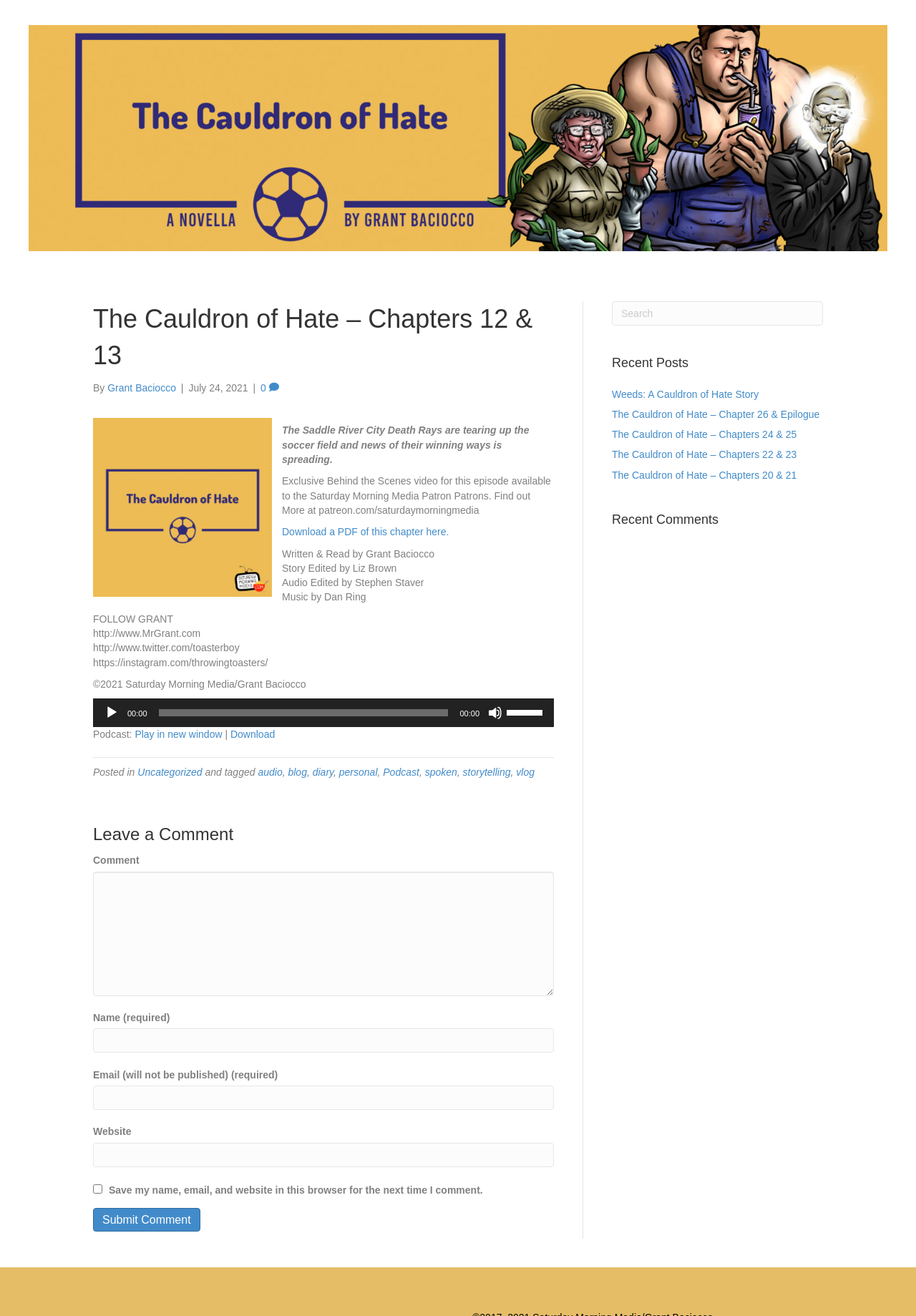Elaborate on the different components and information displayed on the webpage.

The webpage is about "The Cauldron of Hate" and specifically focuses on chapters 12 and 13. At the top, there is a banner image with the title "COH_Bannerv2". Below the banner, there is a main section that takes up most of the page. 

In the main section, there is a header with the title "The Cauldron of Hate – Chapters 12 & 13" followed by the author's name "Grant Baciocco" and the date "July 24, 2021". Below the header, there is a figure, likely an image related to the story. 

The main content of the page is a text passage that describes the story, mentioning the Saddle River City Death Rays and their winning ways. There is also a note about an exclusive behind-the-scenes video available to patrons. 

Following the text passage, there are several lines of credits, including the writer and reader, story editor, audio editor, and musician. 

Below the credits, there are links to follow Grant Baciocco on various social media platforms, including Twitter, Instagram, and his personal website. There is also a copyright notice at the bottom.

On the right side of the main section, there is an audio player with controls to play, pause, and adjust the volume. Below the audio player, there are links to play the podcast in a new window or download it.

Further down, there are tags and categories related to the podcast, including "audio", "blog", "diary", "personal", "Podcast", "spoken", "storytelling", and "vlog".

The page also has a comment section where users can leave a comment, with fields to enter their name, email, and website. There is also a checkbox to save their information for future comments.

On the right side of the page, there are three complementary sections. The first section has a search bar. The second section displays recent posts, with links to other chapters of "The Cauldron of Hate" story. The third section shows recent comments.